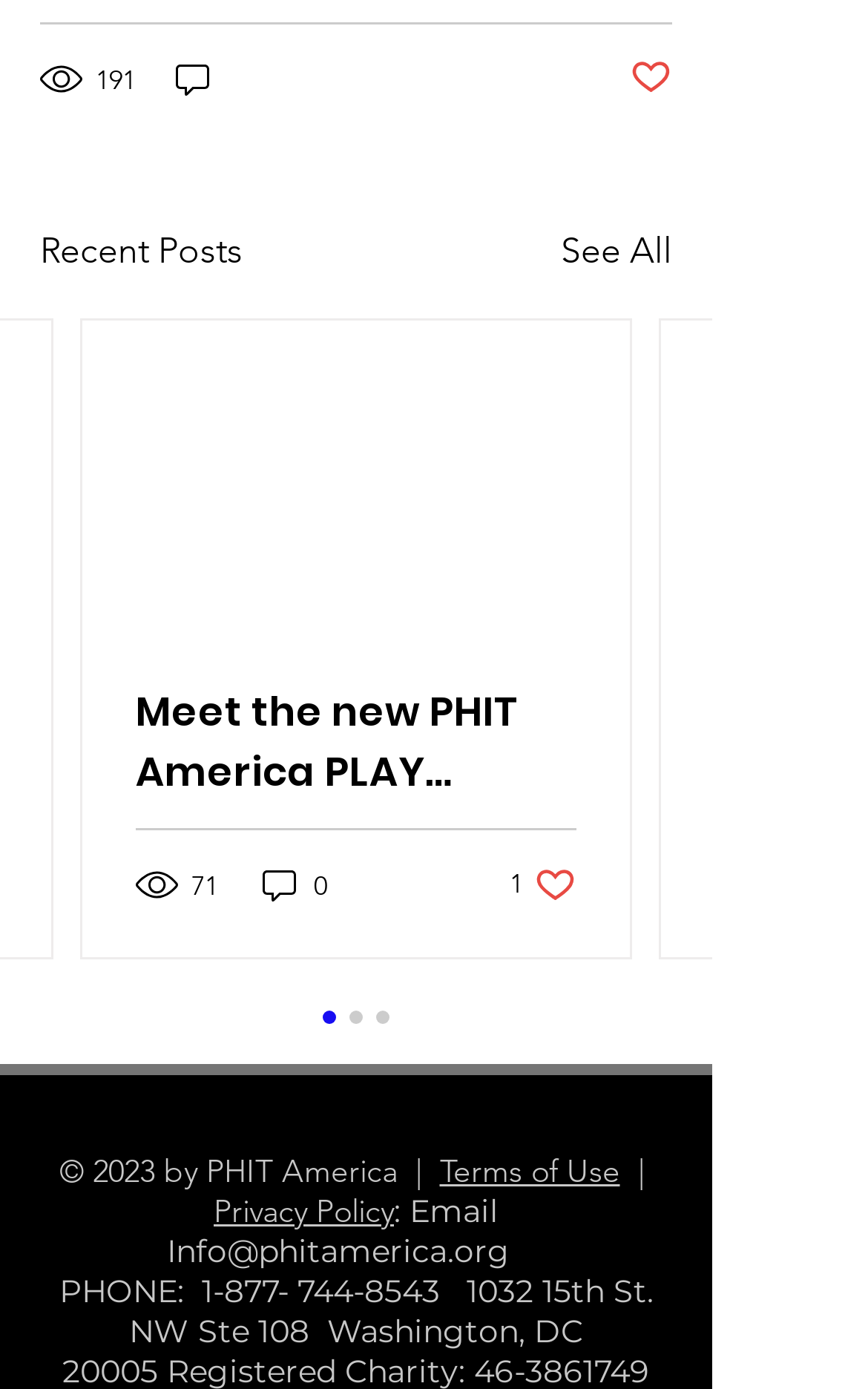Please mark the bounding box coordinates of the area that should be clicked to carry out the instruction: "View recent posts".

[0.046, 0.162, 0.279, 0.2]